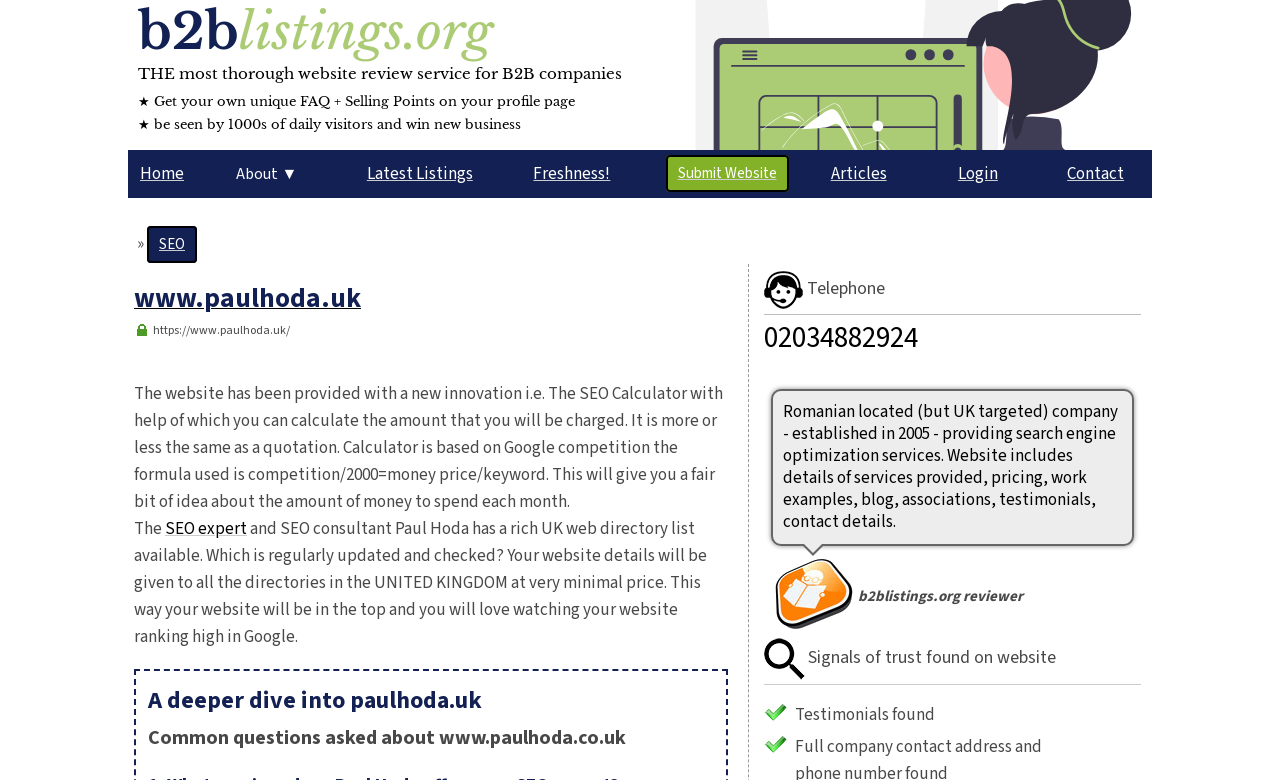Given the element description: "SEO expert", predict the bounding box coordinates of the UI element it refers to, using four float numbers between 0 and 1, i.e., [left, top, right, bottom].

[0.129, 0.663, 0.193, 0.694]